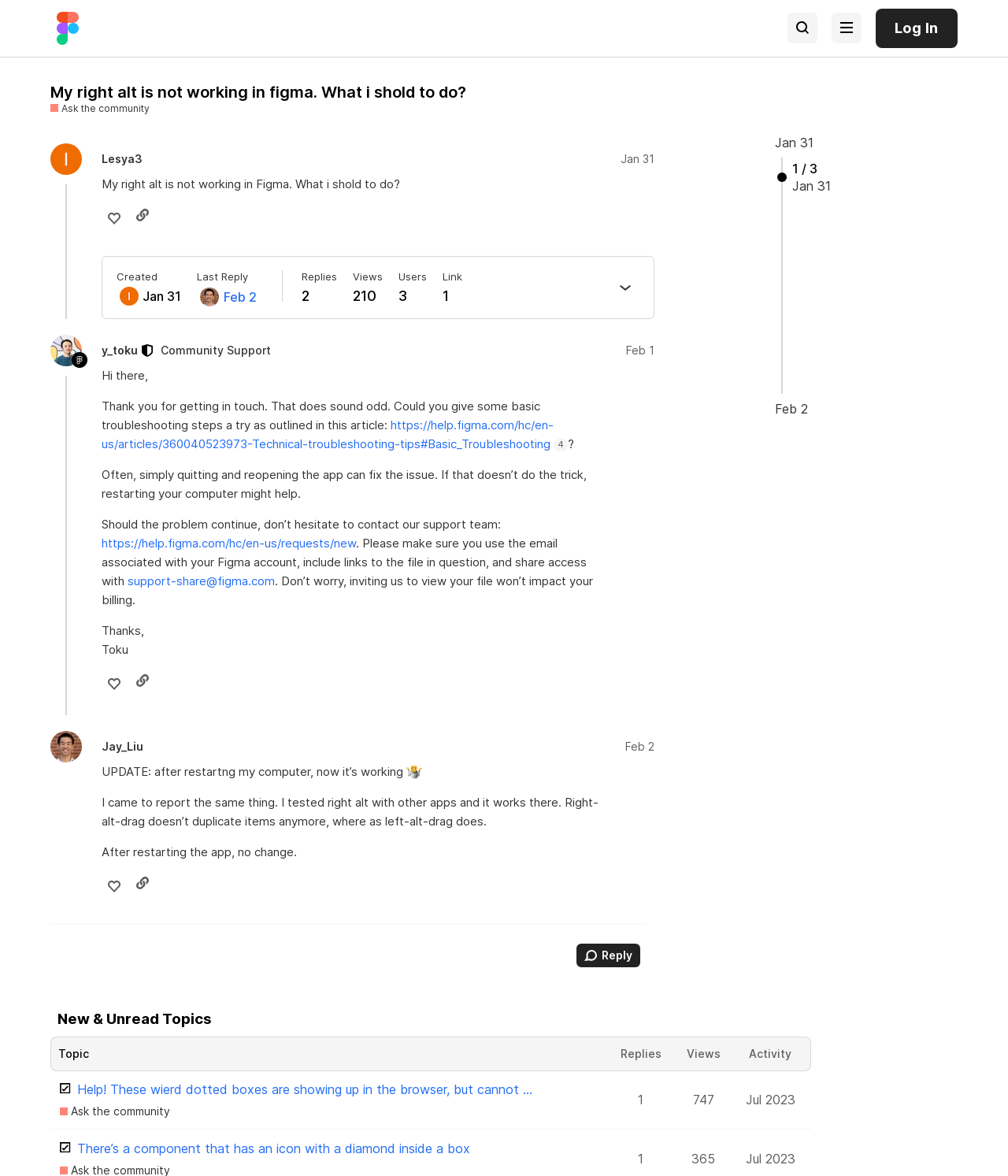Present a detailed account of what is displayed on the webpage.

This webpage is a forum discussion page on the Figma Community Forum. At the top, there is a header section with a link to the Figma Community Forum, a login button, a search button, and a menu button. Below the header, there is a title section with the topic title "My right alt is not working in Figma. What i shold to do?" and a description "Ask the community".

The main content of the page is divided into three sections, each representing a post from a different user. The first post is from the user Lesya3, dated January 31, and has 1 reply. The post content is "My right alt is not working in Figma. What i shold to do?". Below the post, there are buttons to share a link to the post, like the post, and a timestamp indicating when the post was created.

The second post is from the user y_toku, dated February 1, and is a response to the original post. The post content is a helpful message suggesting troubleshooting steps and offering support. Below the post, there are buttons to share a link to the post, like the post, and a timestamp indicating when the post was created.

The third post is from the user Jay_Liu, dated February 2, and is an update to the original post. The post content is a message indicating that the issue was resolved after restarting the computer. Below the post, there are buttons to share a link to the post, like the post, and a timestamp indicating when the post was created.

At the bottom of the page, there is a button to reply to the topic and a section showing new and unread topics with columns for topic titles, replies, and views.